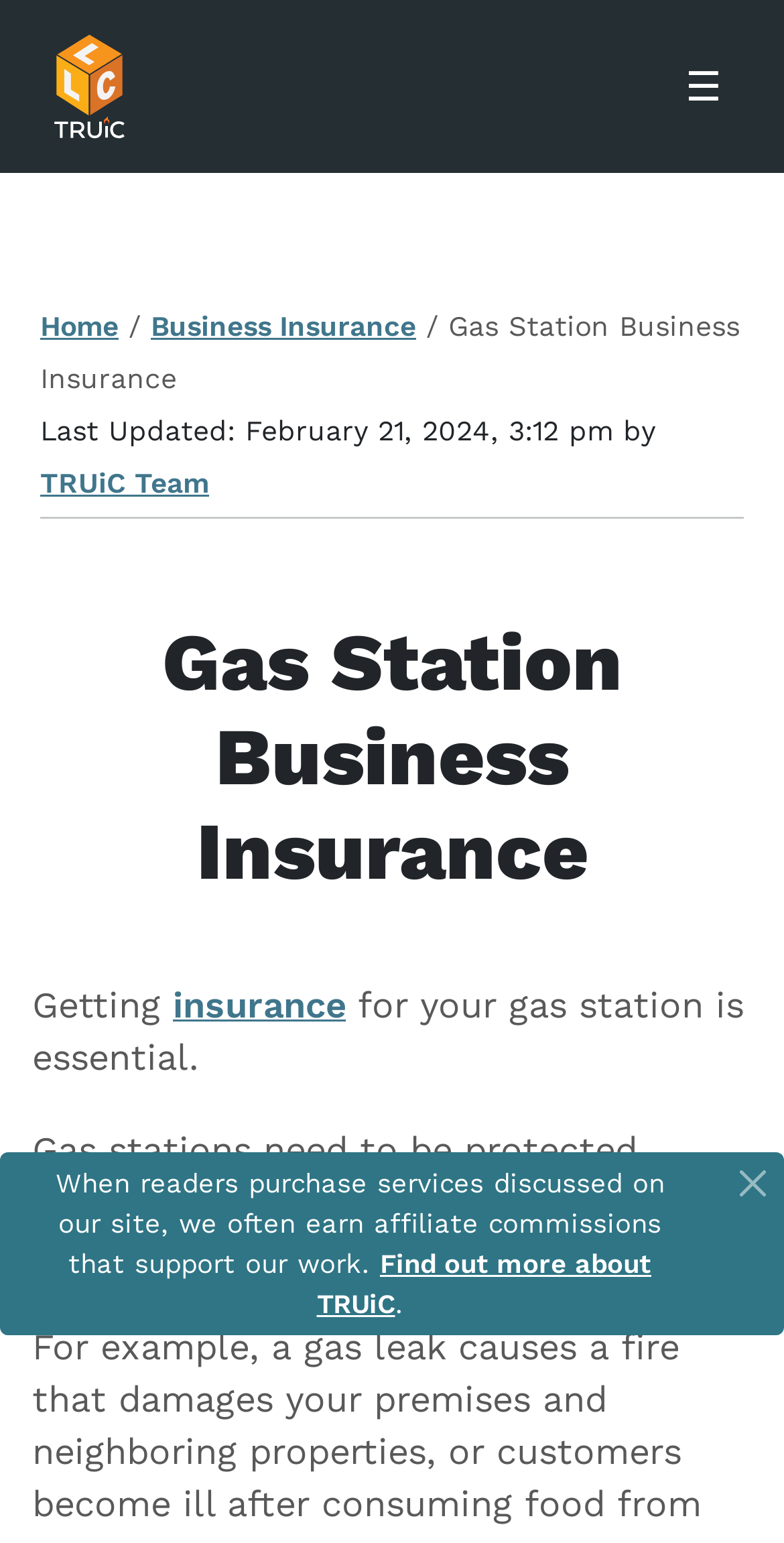Kindly determine the bounding box coordinates of the area that needs to be clicked to fulfill this instruction: "Read more about 'Business Insurance'".

[0.192, 0.201, 0.531, 0.222]